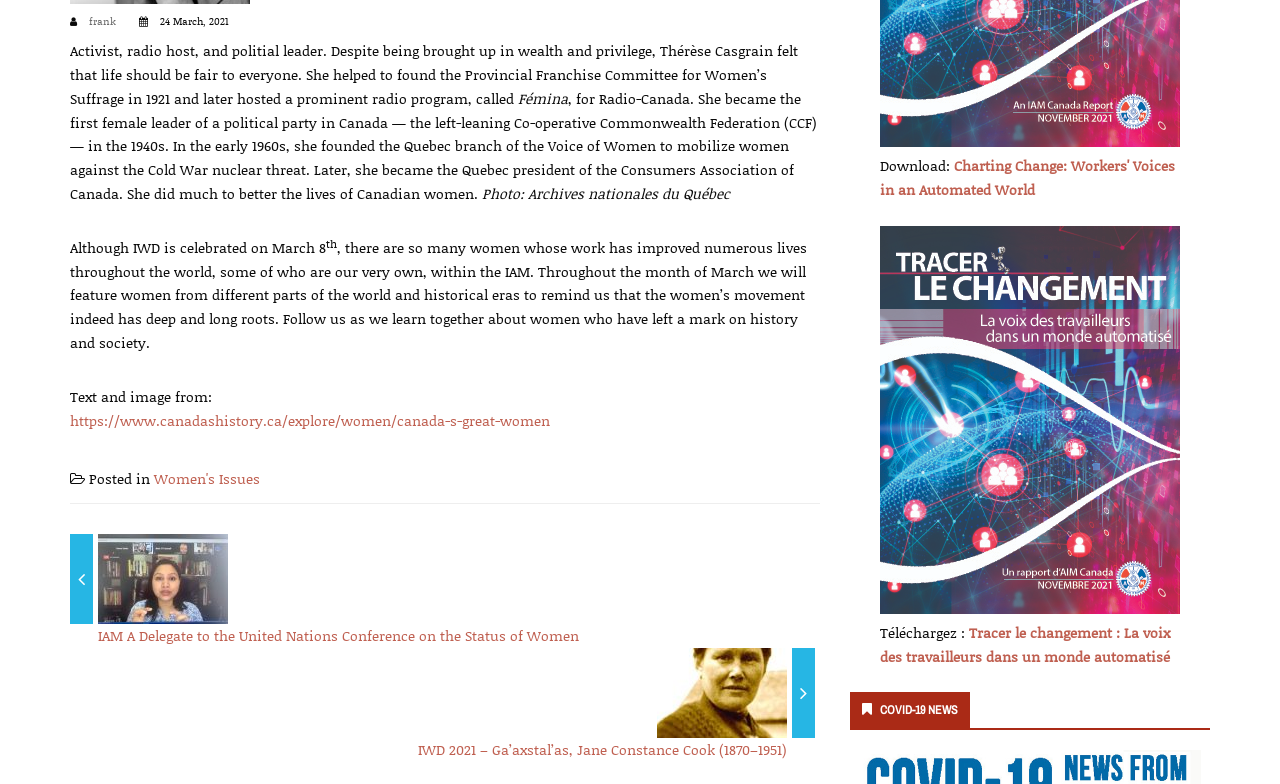Bounding box coordinates are specified in the format (top-left x, top-left y, bottom-right x, bottom-right y). All values are floating point numbers bounded between 0 and 1. Please provide the bounding box coordinate of the region this sentence describes: Women's Issues

[0.12, 0.597, 0.203, 0.624]